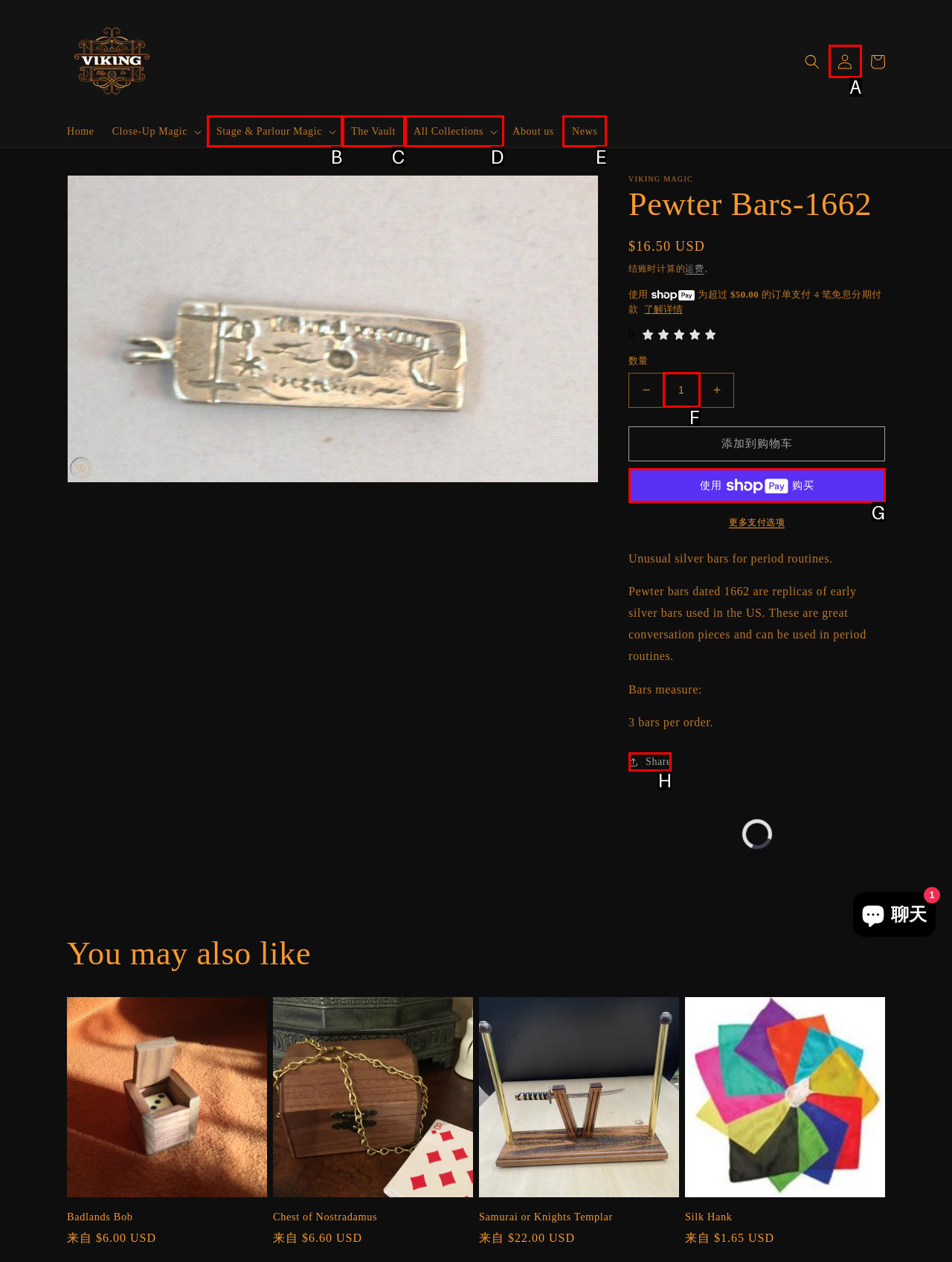Based on the description: 登录, identify the matching lettered UI element.
Answer by indicating the letter from the choices.

A